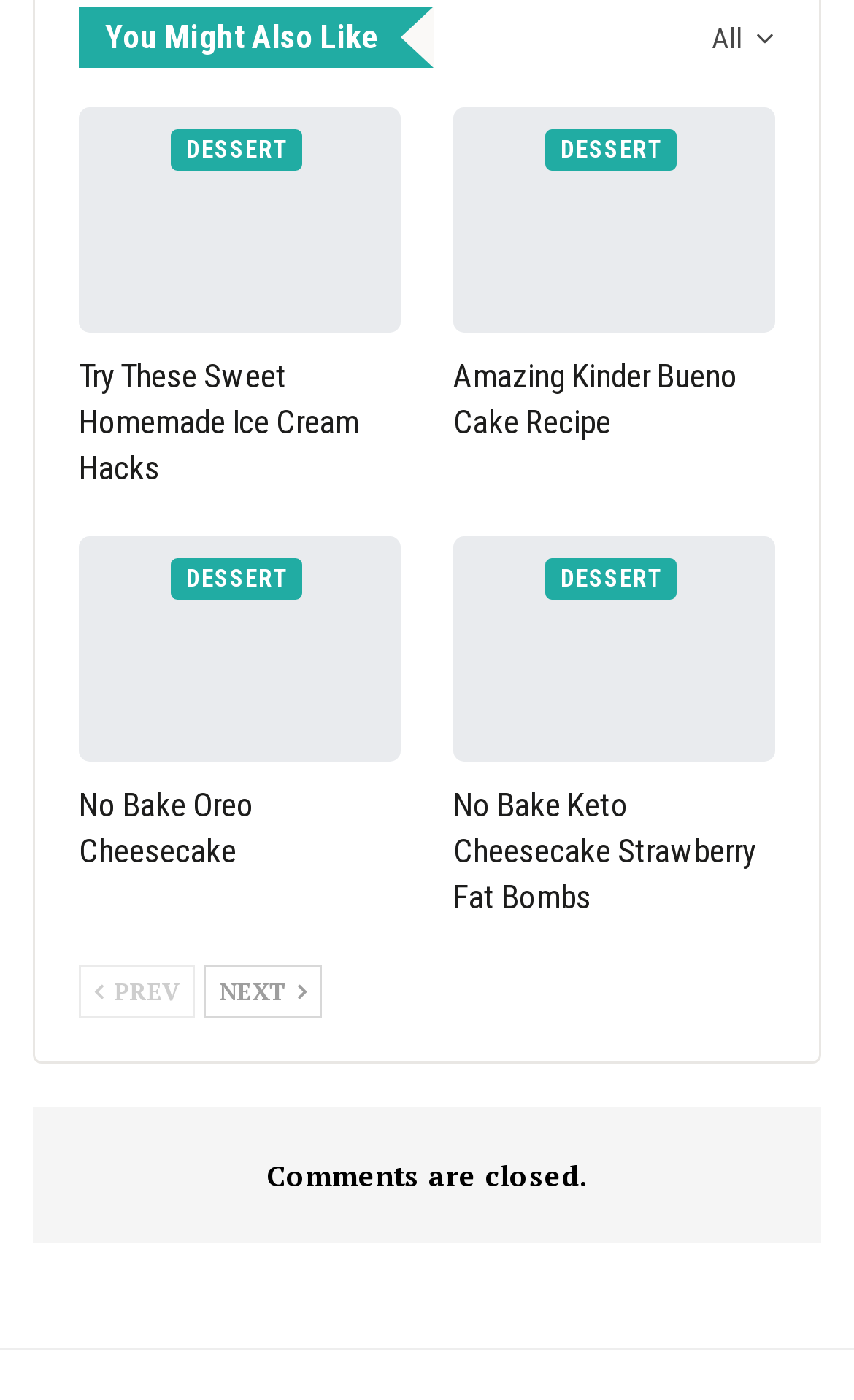What is the status of comments on this webpage?
Examine the image and provide an in-depth answer to the question.

The StaticText 'Comments are closed.' indicates that comments are not allowed or have been closed on this webpage.